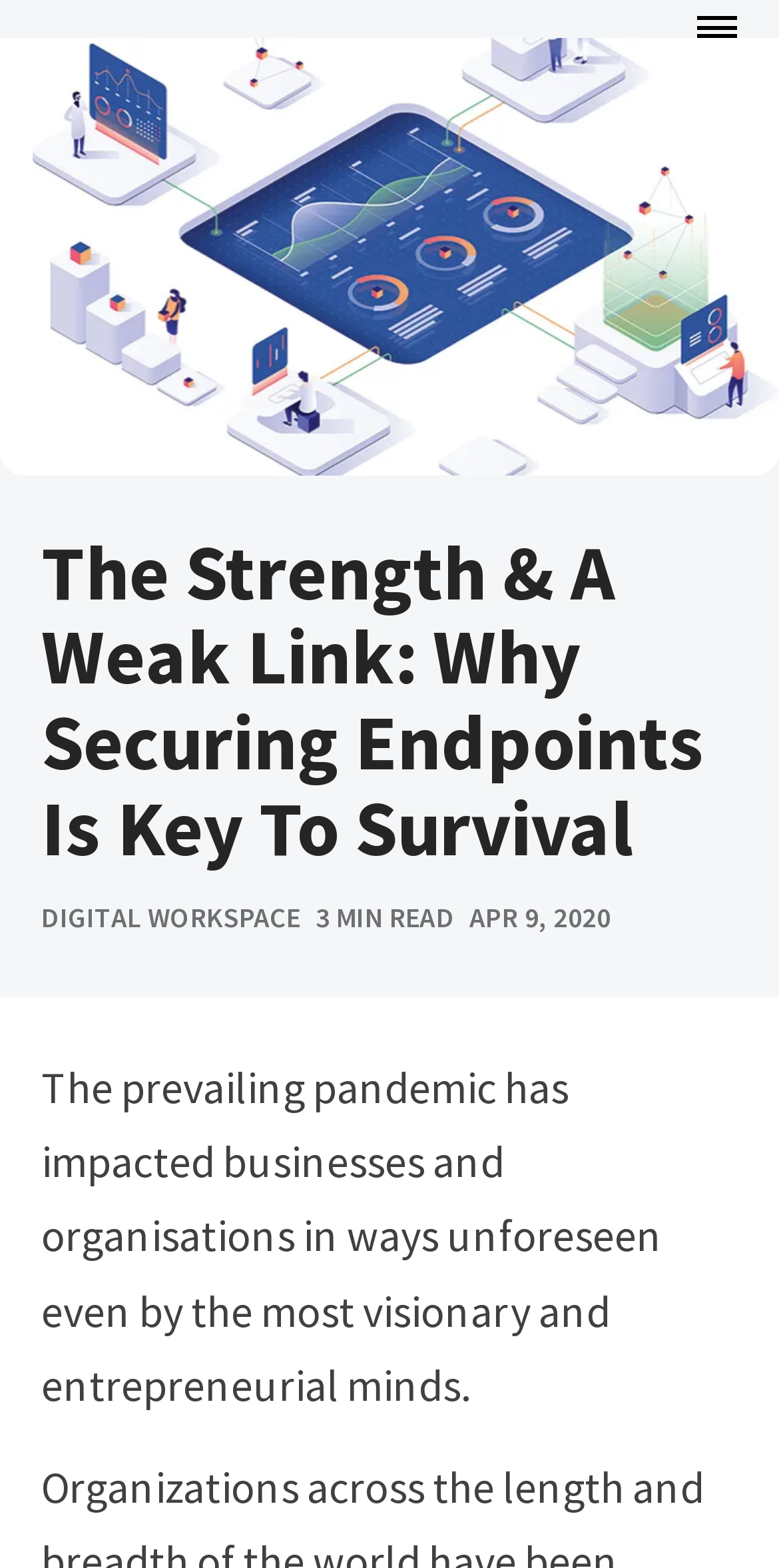When was the article published?
Based on the image, provide your answer in one word or phrase.

APR 9, 2020